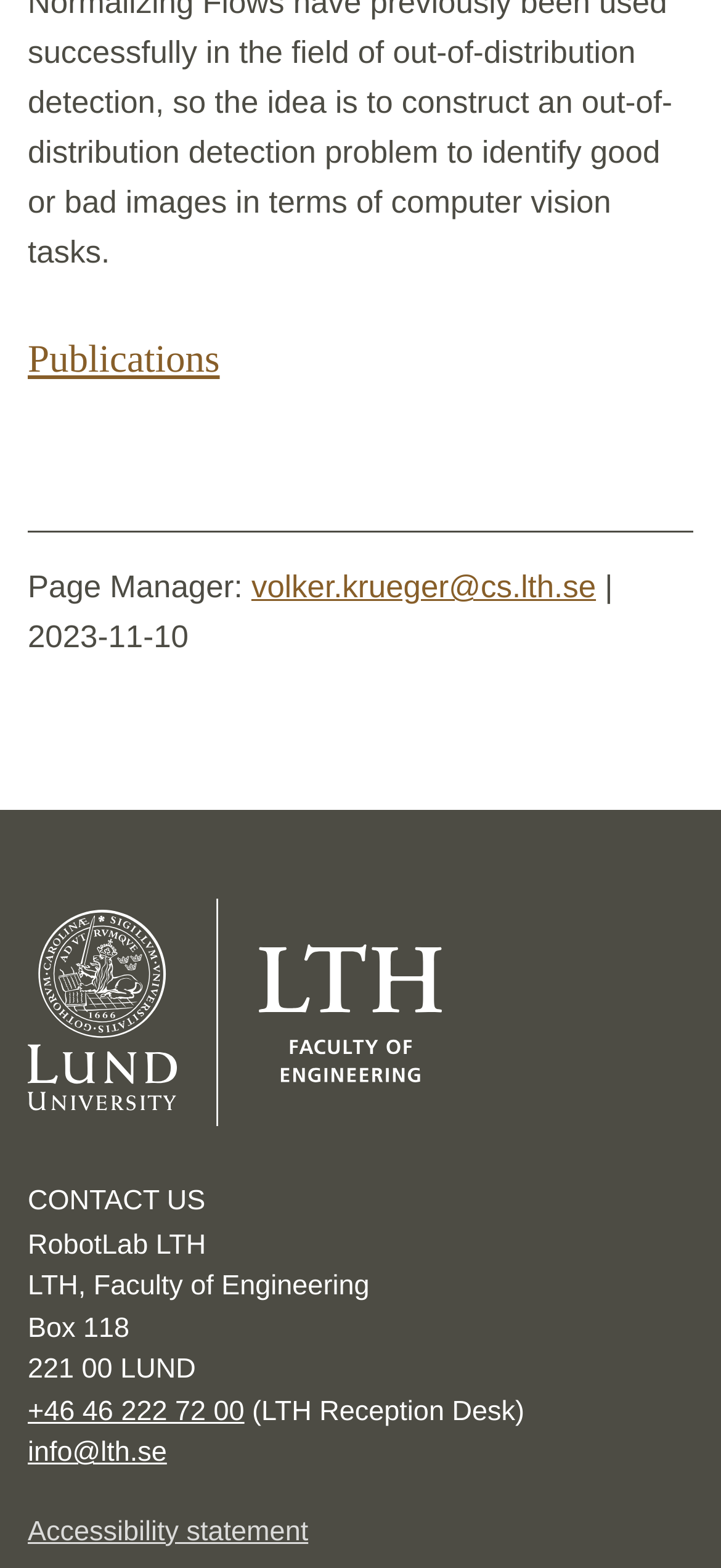Give a one-word or short phrase answer to the question: 
What is the address of RobotLab LTH?

Box 118, 221 00 LUND